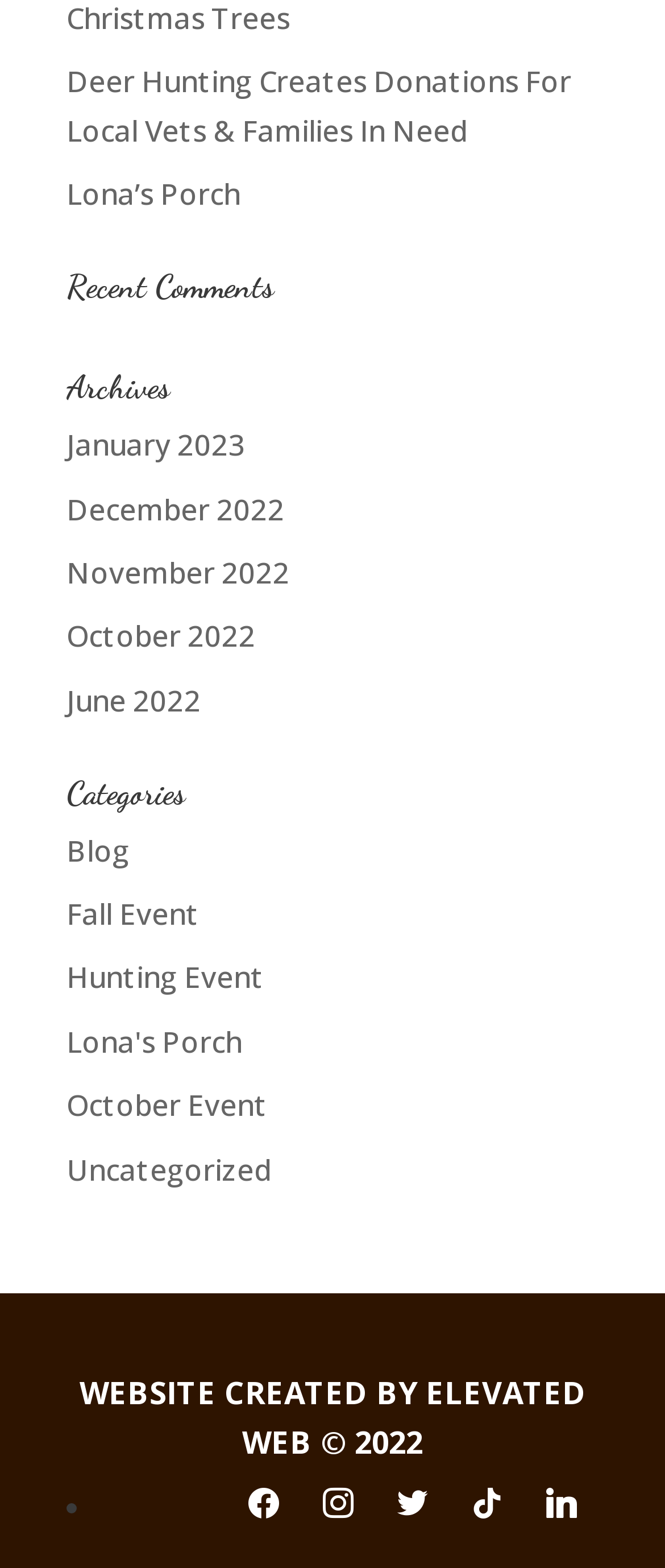Please analyze the image and give a detailed answer to the question:
What is the website created by?

At the bottom of the webpage, there is a text 'WEBSITE CREATED BY' followed by a link 'ELEVATED WEB', so the answer is 'ELEVATED WEB'.